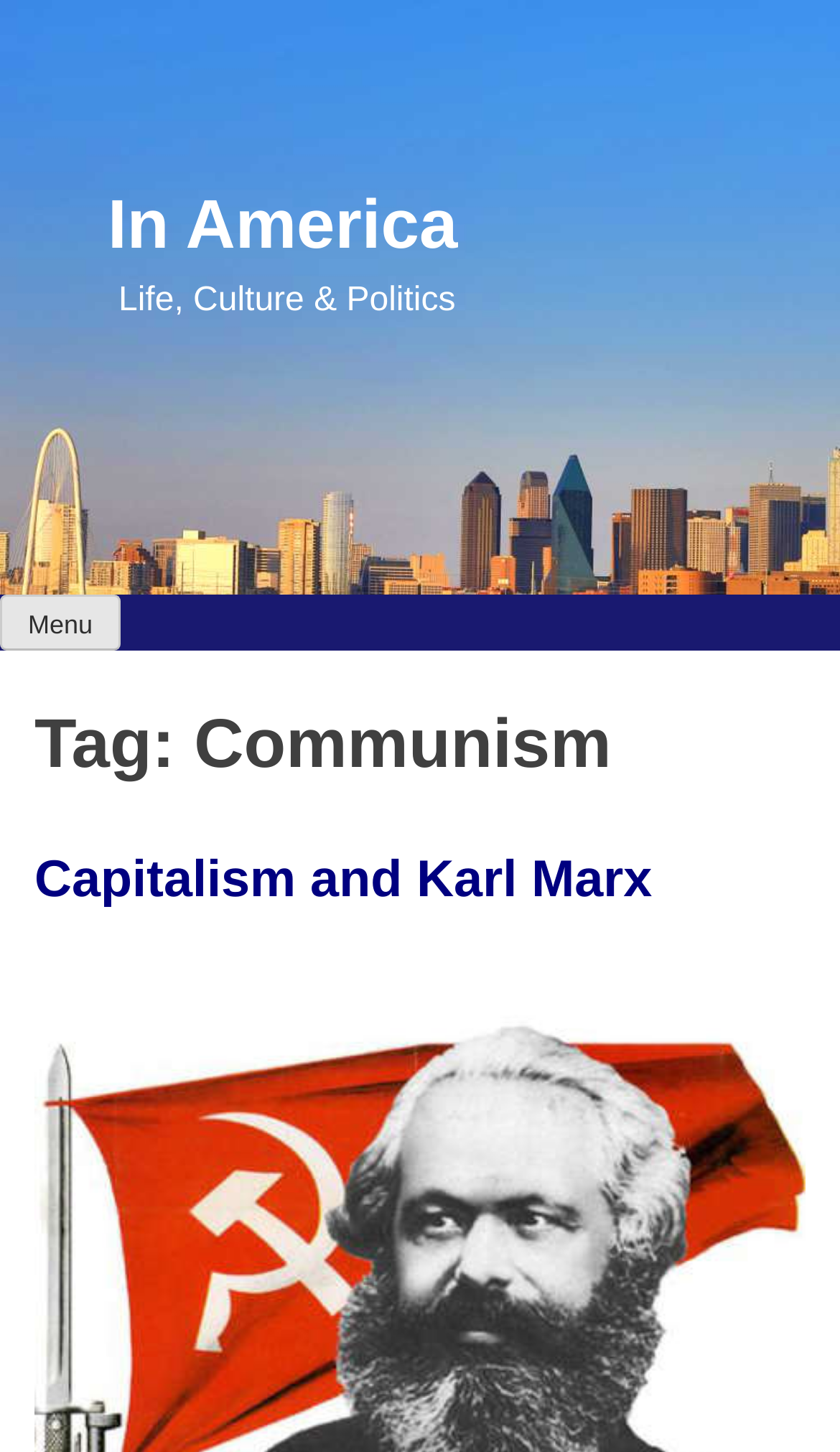Provide an in-depth caption for the webpage.

The webpage is titled "Communism Archives - In America" and has a prominent heading "In America" at the top, which is also a clickable link. Below the heading, there is a static text "Life, Culture & Politics" that provides a brief description of the webpage's content.

On the top-left corner, there is a button labeled "Menu" that, when expanded, controls the primary menu. The menu is not currently expanded, but it is positioned below the "Menu" button.

The main content of the webpage is organized under a header section, which is divided into two parts. The first part has a heading "Tag: Communism" that spans the entire width of the section. The second part has a heading "Capitalism and Karl Marx" that is also a clickable link. This link is positioned below the "Tag: Communism" heading and takes up about two-thirds of the section's width.